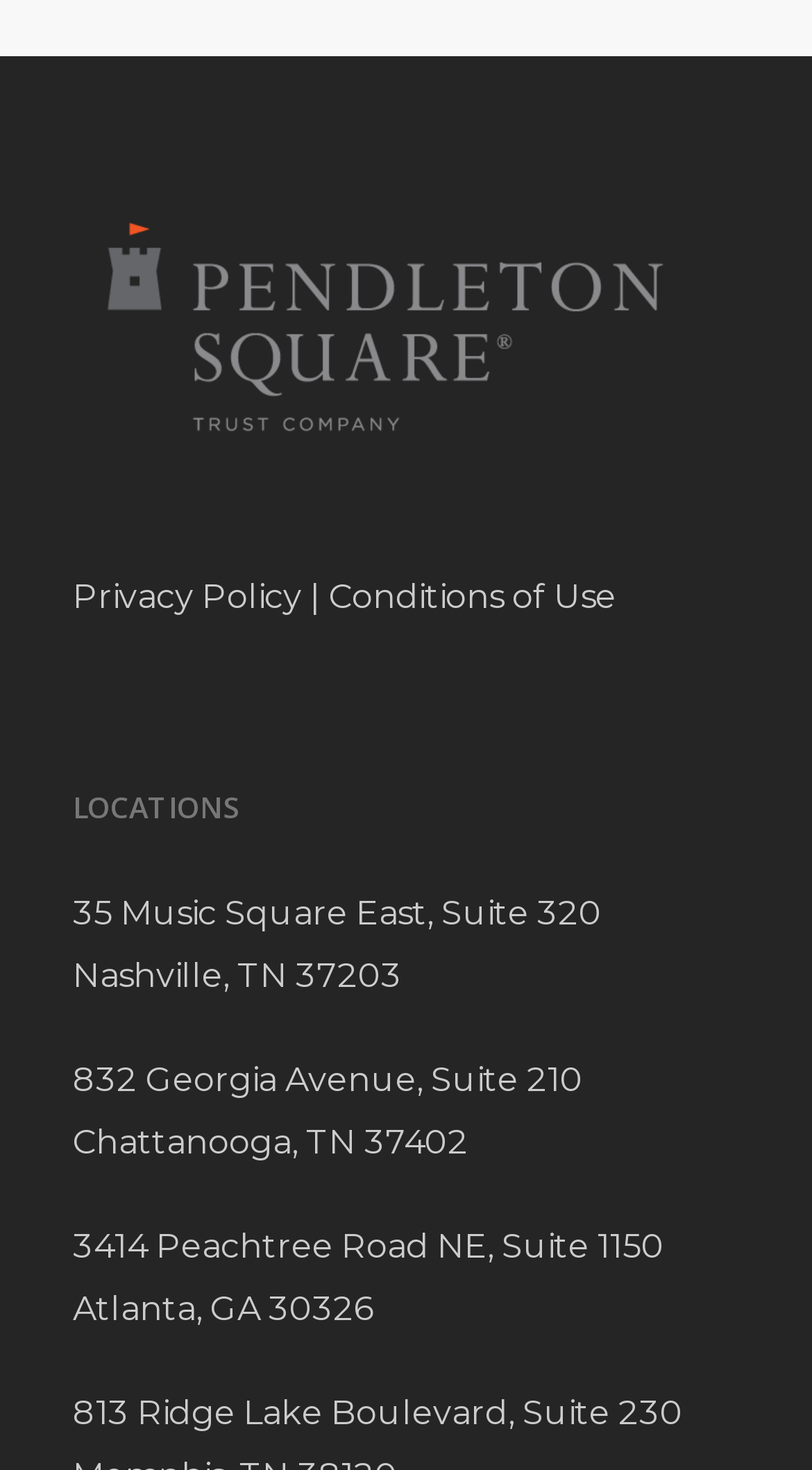How many locations are listed?
Deliver a detailed and extensive answer to the question.

I counted the number of link elements with addresses and found four locations: '35 Music Square East, Suite 320', '832 Georgia Avenue, Suite 210', '3414 Peachtree Road NE, Suite 1150', and '813 Ridge Lake Boulevard, Suite 230'. These links are all under the 'LOCATIONS' heading.